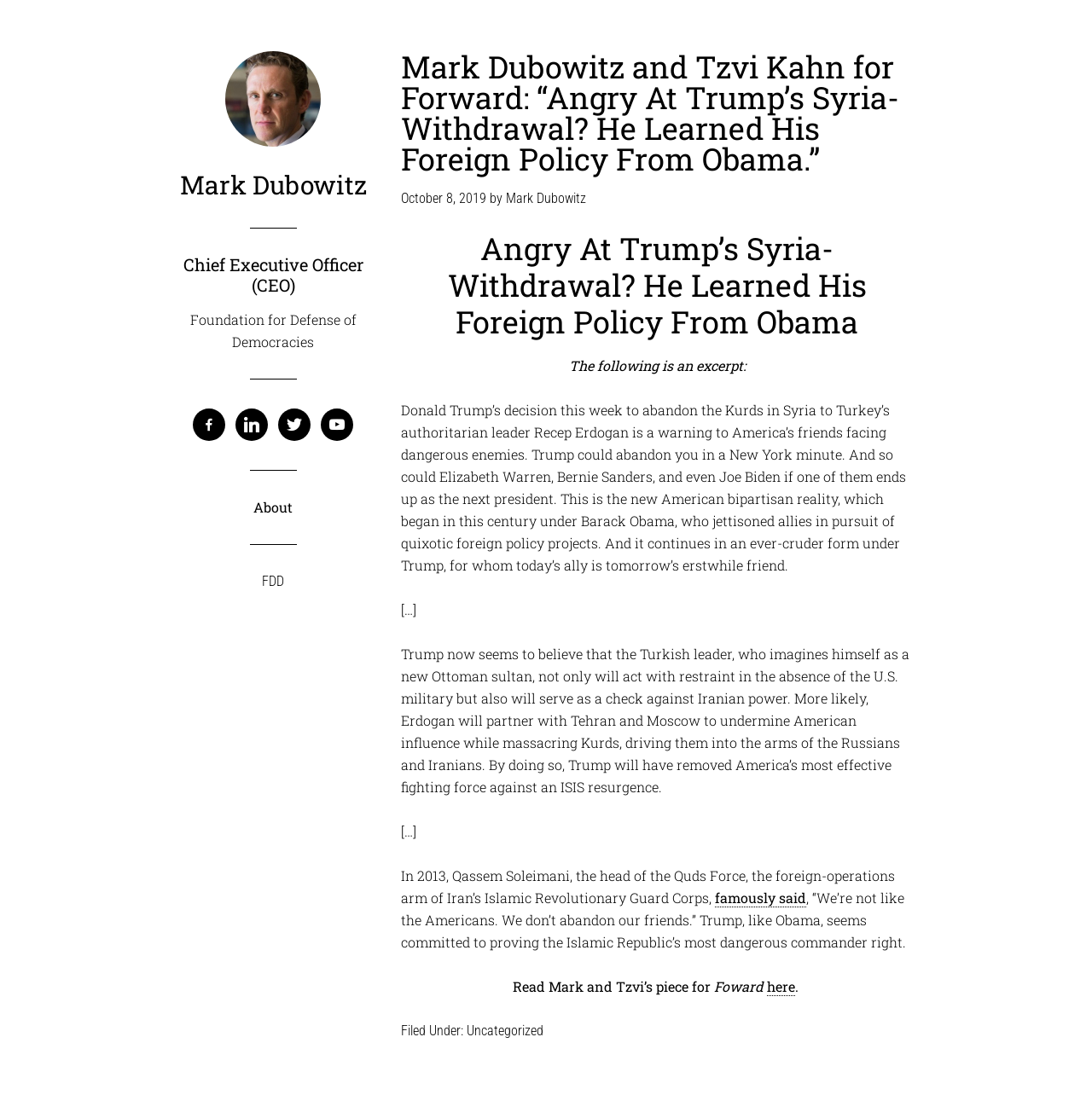Locate the bounding box coordinates of the region to be clicked to comply with the following instruction: "Learn more about the author's role as CEO". The coordinates must be four float numbers between 0 and 1, in the form [left, top, right, bottom].

[0.164, 0.232, 0.336, 0.269]